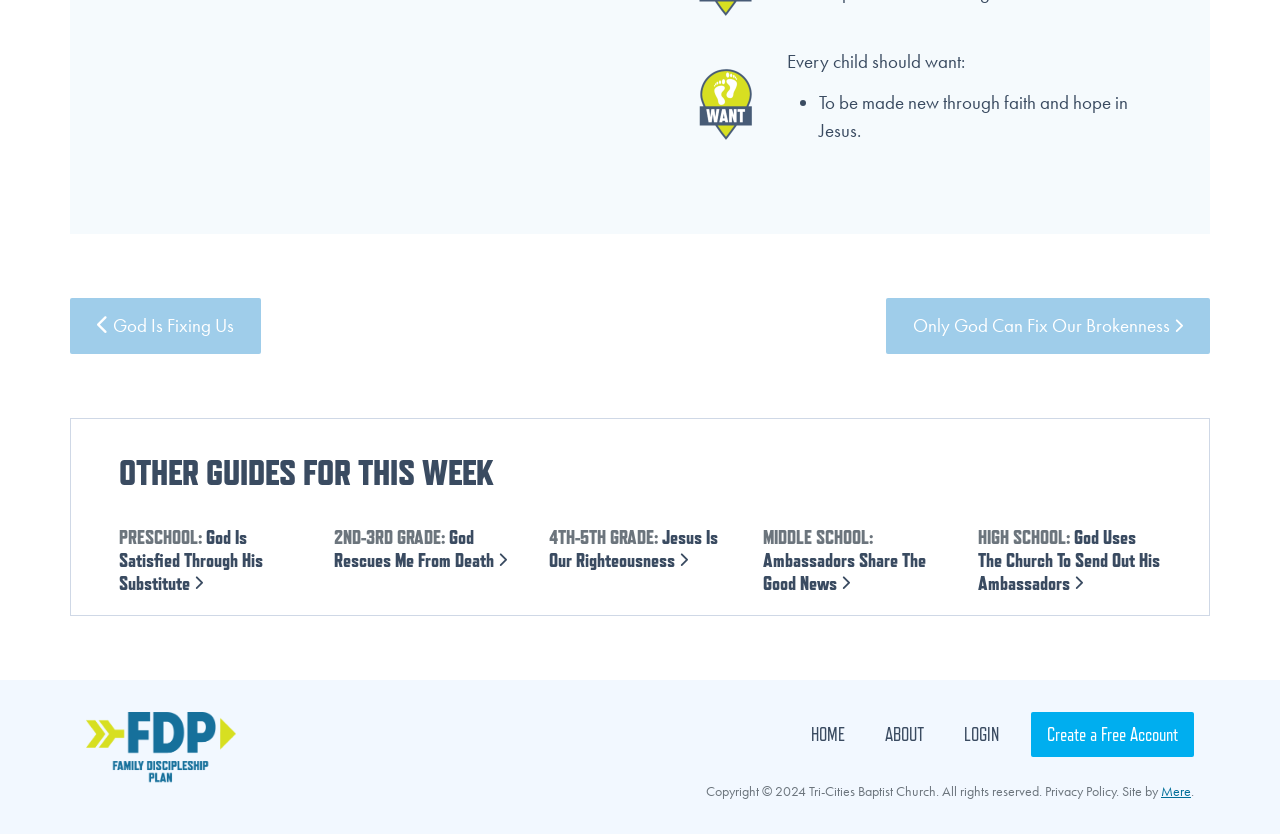What is the purpose of the links on this webpage?
Please analyze the image and answer the question with as much detail as possible.

The links on this webpage, such as 'God Is Satisfied Through His Substitute' and 'Ambassadors Share The Good News', are likely used to access guides or resources related to faith and hope in Jesus, as indicated by the context of the webpage.